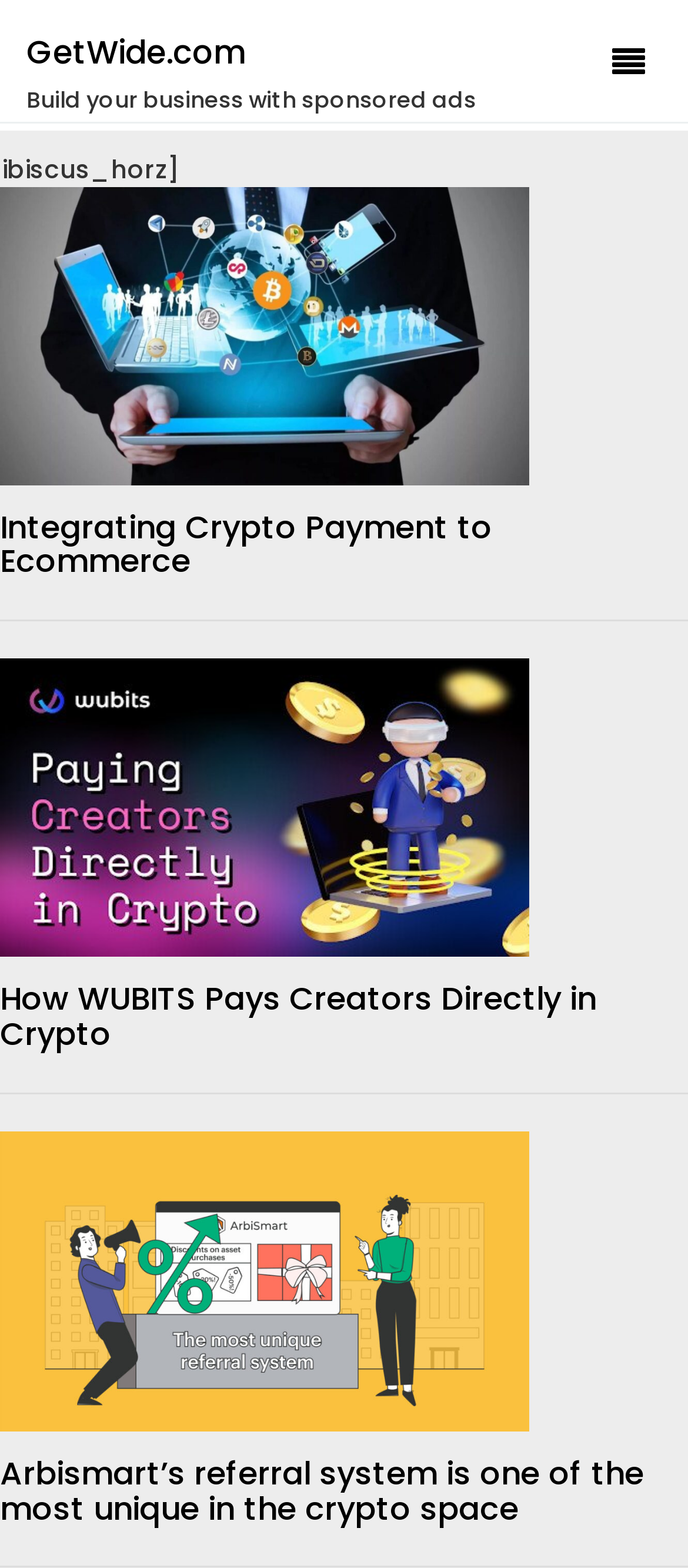Mark the bounding box of the element that matches the following description: "Integrating Crypto Payment to Ecommerce".

[0.0, 0.322, 0.715, 0.372]